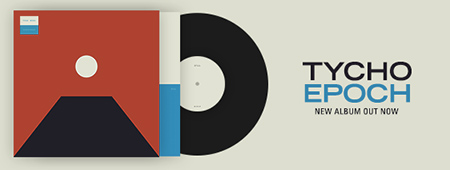What is the color scheme of the geometric illustration?
Look at the webpage screenshot and answer the question with a detailed explanation.

The caption describes the design of the album cover as having a minimalist aesthetic with a striking geometric illustration, and it prominently features a red and black color scheme.